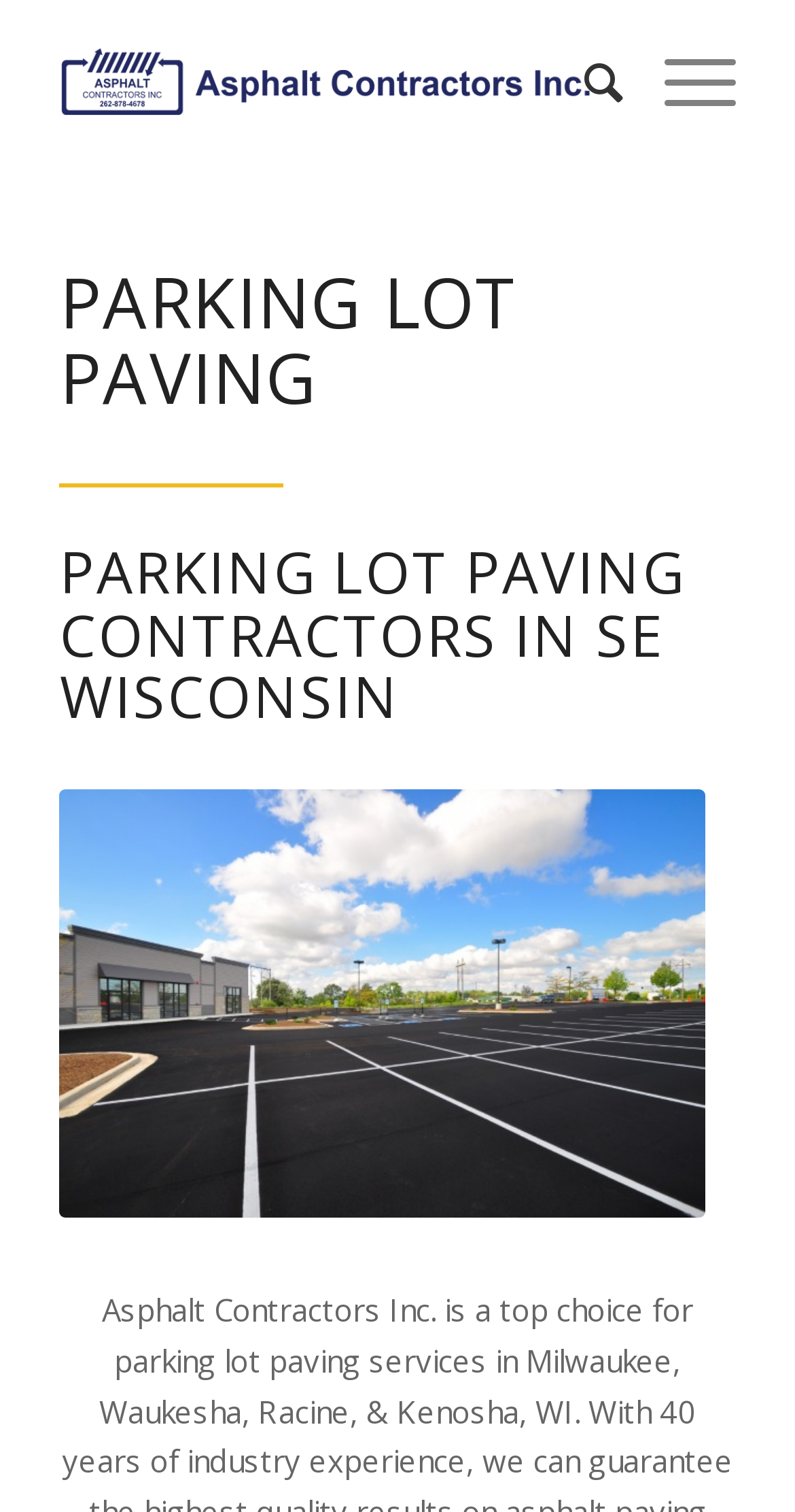Explain in detail what you observe on this webpage.

The webpage is about Asphalt Contractors Inc., a parking lot paving company serving Southeast Wisconsin. At the top left of the page, there is a logo of Asphalt Contractors Inc., which is an image with a link to the company's homepage. 

Below the logo, there are two headings. The first heading, "PARKING LOT PAVING", is centered at the top of the page. The second heading, "PARKING LOT PAVING CONTRACTORS IN SE WISCONSIN", is located below the first heading, spanning the entire width of the page. 

On the right side of the page, there are two links, but one of them is hidden. The visible link is located at the top right corner of the page. 

At the center of the page, there is a large image related to parking lot paving contractors, taking up most of the page's width and height.